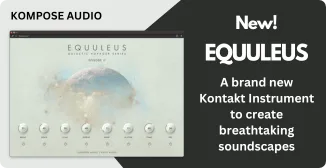What is the tone of the backdrop in the image?
From the screenshot, supply a one-word or short-phrase answer.

Ethereal